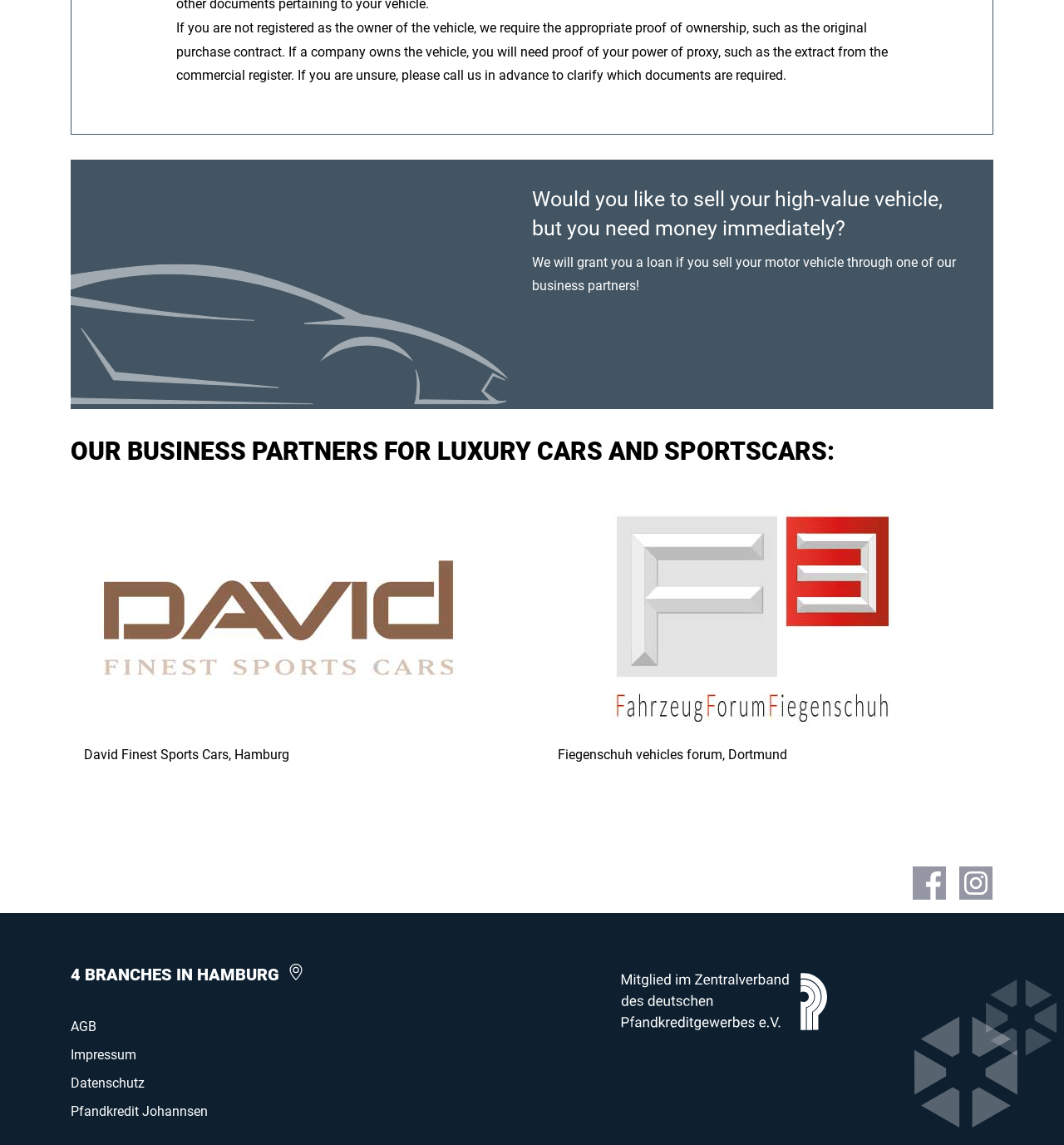Identify the bounding box coordinates of the HTML element based on this description: "DIY".

None